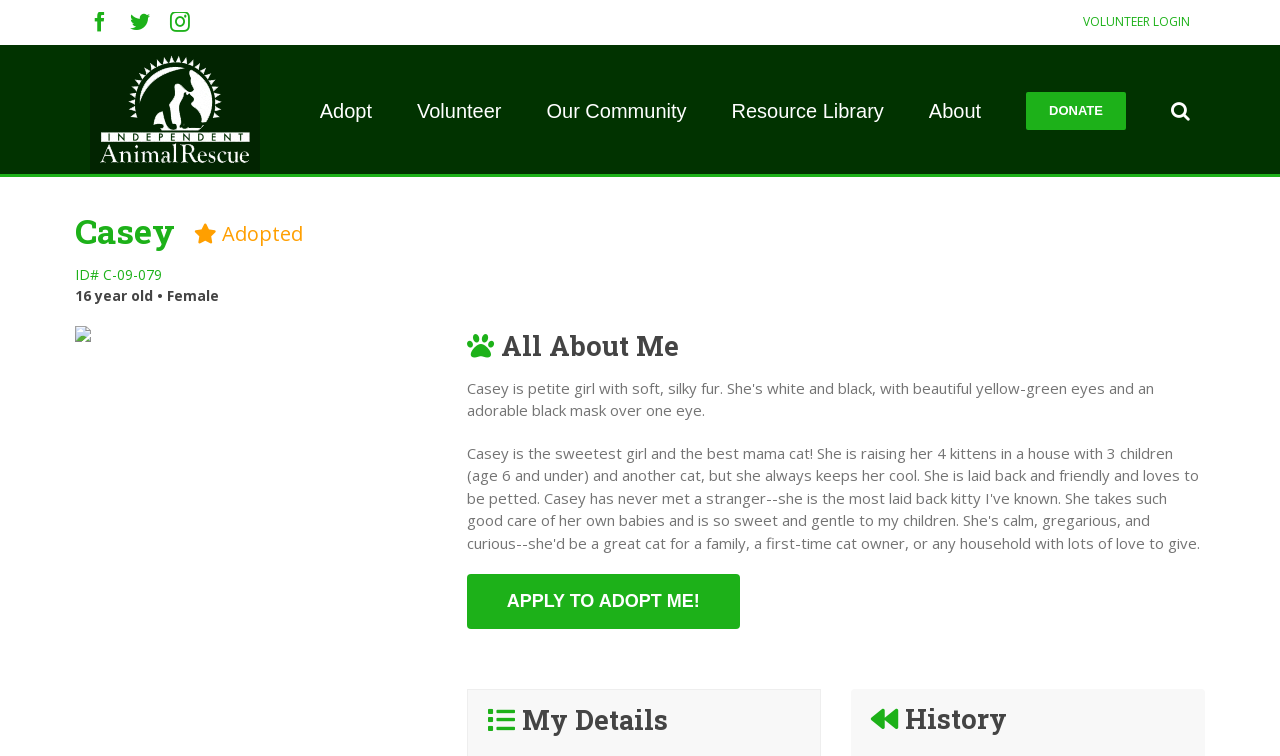Please find the bounding box coordinates in the format (top-left x, top-left y, bottom-right x, bottom-right y) for the given element description. Ensure the coordinates are floating point numbers between 0 and 1. Description: Apply to Adopt Me!

[0.365, 0.759, 0.578, 0.832]